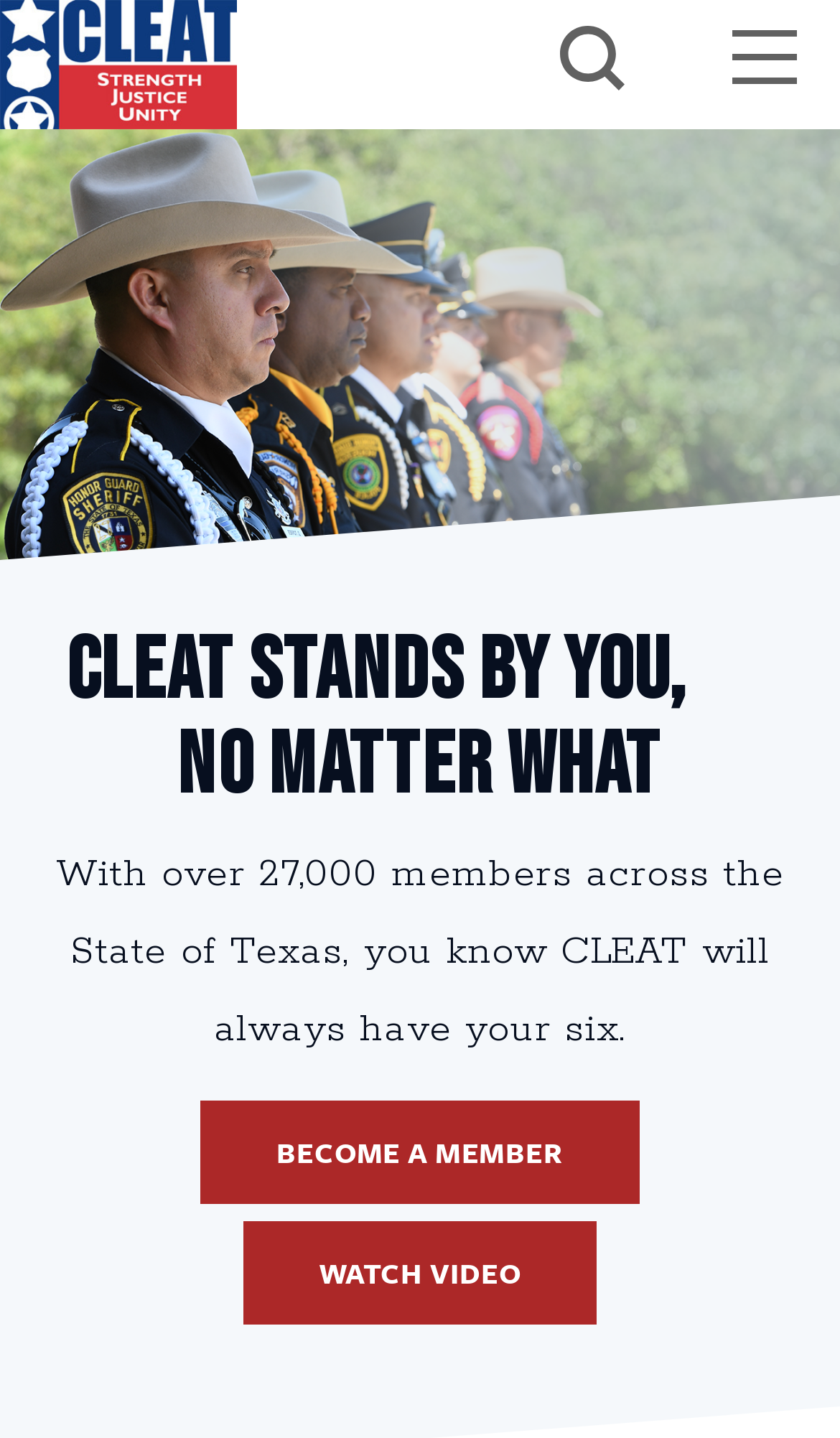What is the call-to-action for membership?
Use the information from the screenshot to give a comprehensive response to the question.

I found a link element with the text 'BECOME A MEMBER' which is likely a call-to-action for users to join CLEAT as a member.